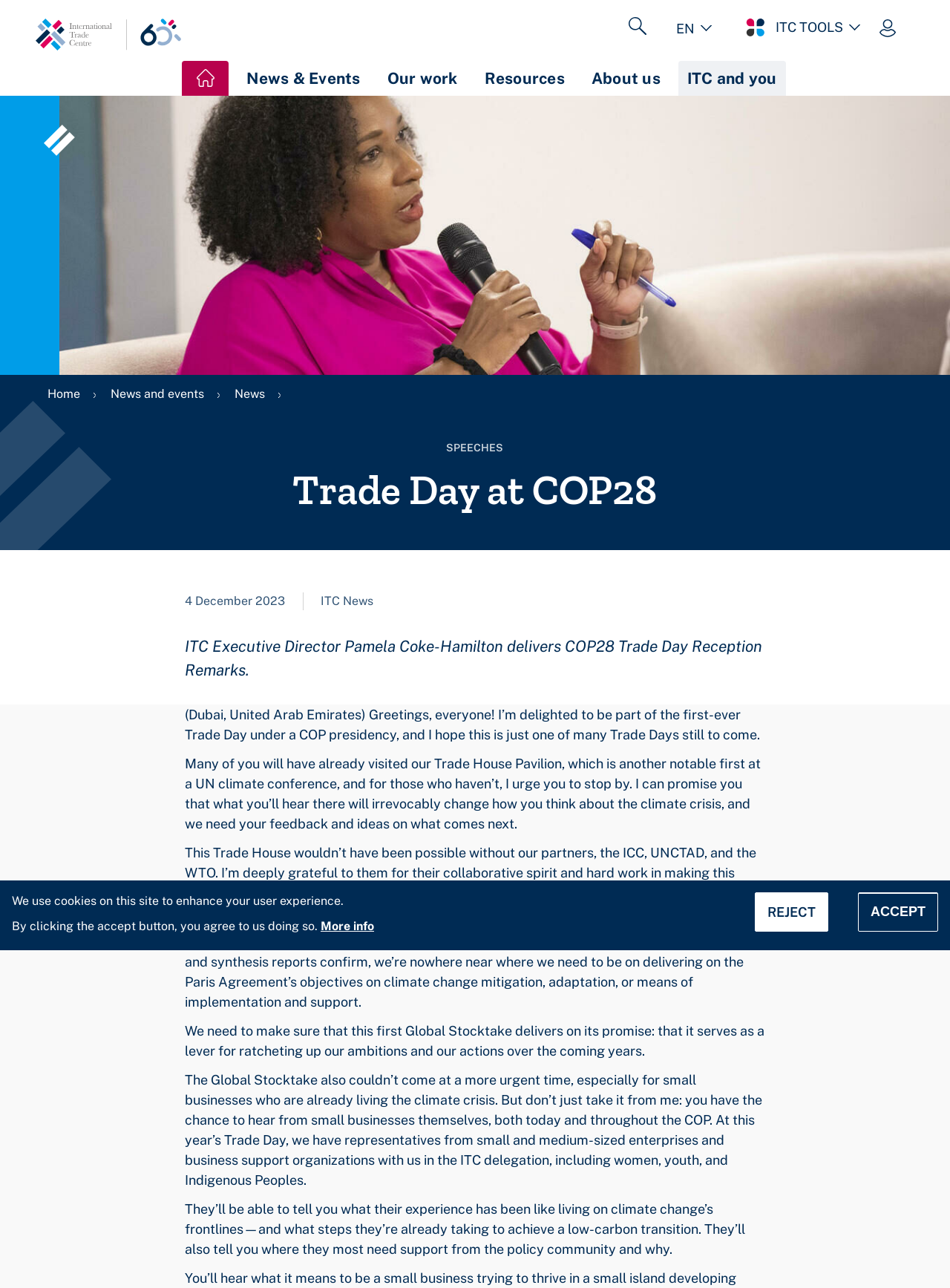Provide an in-depth caption for the contents of the webpage.

The webpage is about ITC Executive Director Pamela Coke-Hamilton's speech at the COP28 Trade Day Reception. At the top of the page, there is a banner with a privacy settings button and a cookie acceptance alert dialog. Below the banner, there is a "Skip to main content" link, followed by a navigation menu with links to "Home" and other sections.

On the left side of the page, there is a main navigation menu with several list markers, indicating multiple menu items. On the right side, there is an ITC Tools menu and a search link. Above the main content area, there is a login button with a system breadcrumb navigation menu, which includes links to "Home", "News and events", and "News".

The main content area is divided into sections. The first section has a heading "Trade Day at COP28" and a subheading "ITC News". Below this, there is a speech by Pamela Coke-Hamilton, which is divided into several paragraphs. The speech discusses the importance of the Trade Day event, the role of small businesses in addressing climate change, and the need for support from the policy community.

Throughout the page, there are several buttons, links, and images, including a "Home" image and a "List additional actions" button. The overall layout is organized, with clear headings and concise text.